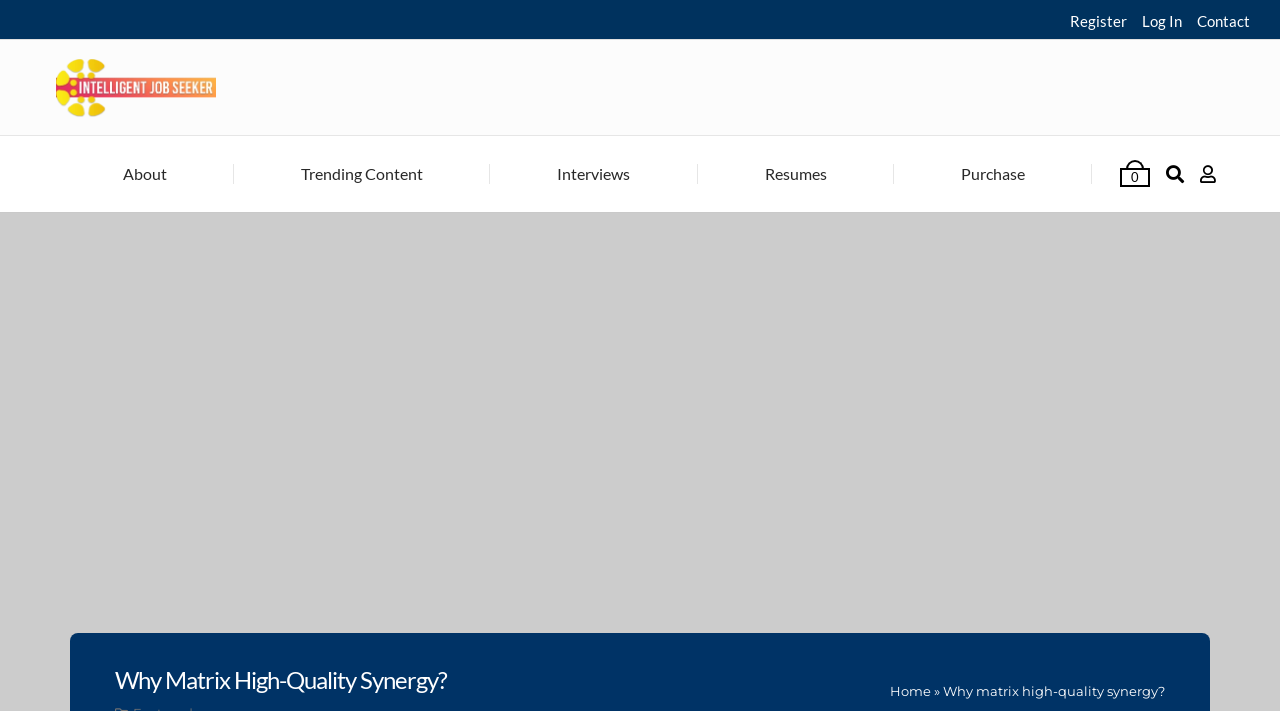From the image, can you give a detailed response to the question below:
What is the main topic of the webpage?

The webpage has links to 'Intelligent Job Seeker', 'Interviews', and 'Resumes', suggesting that the main topic of the webpage is related to job seeking or career development. The title 'Why Matrix High-Quality Synergy?' also implies that the webpage is discussing a specific approach or strategy for job seekers.